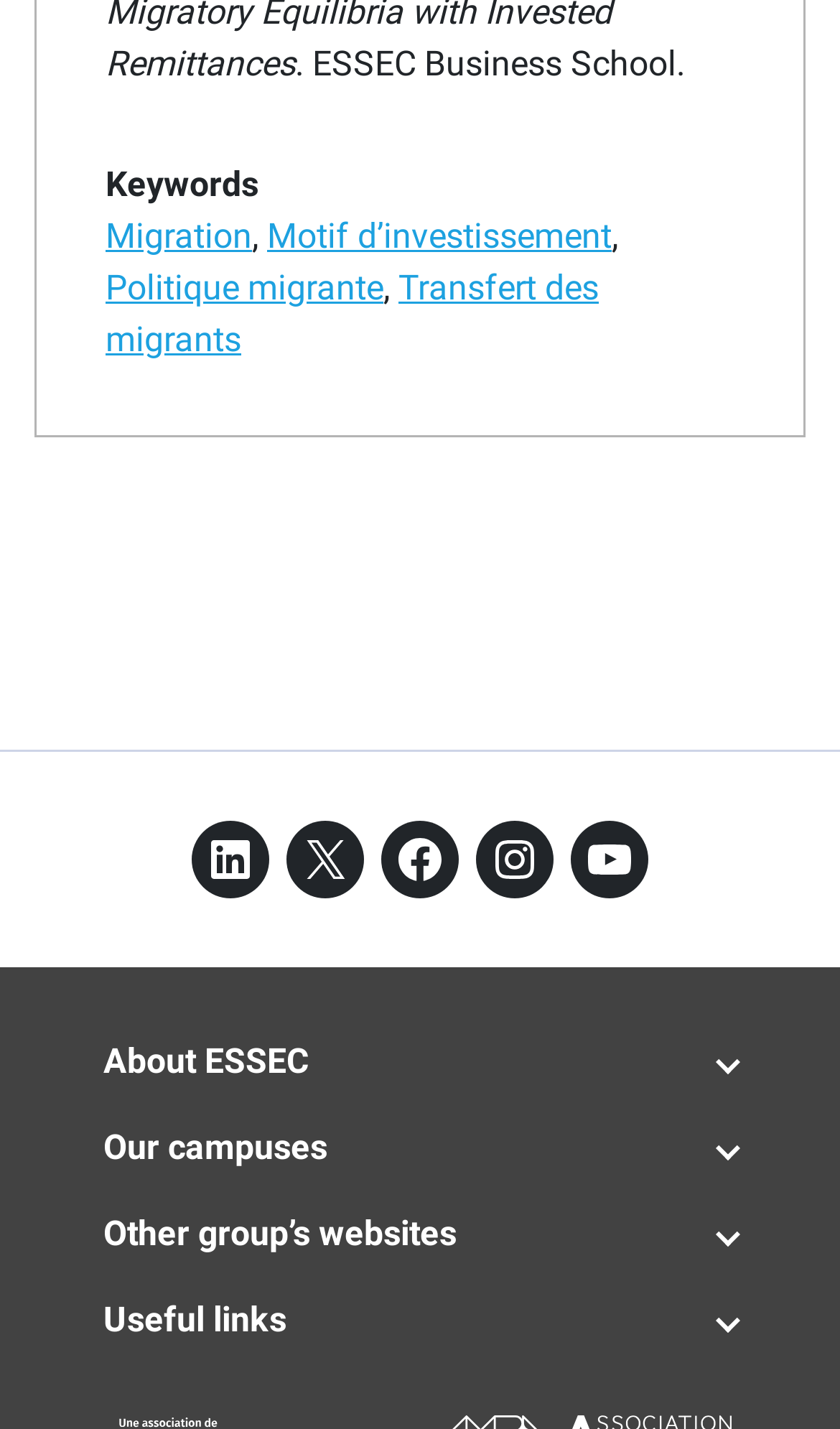Identify the bounding box coordinates of the region that needs to be clicked to carry out this instruction: "Open LinkedIn". Provide these coordinates as four float numbers ranging from 0 to 1, i.e., [left, top, right, bottom].

[0.228, 0.574, 0.321, 0.628]